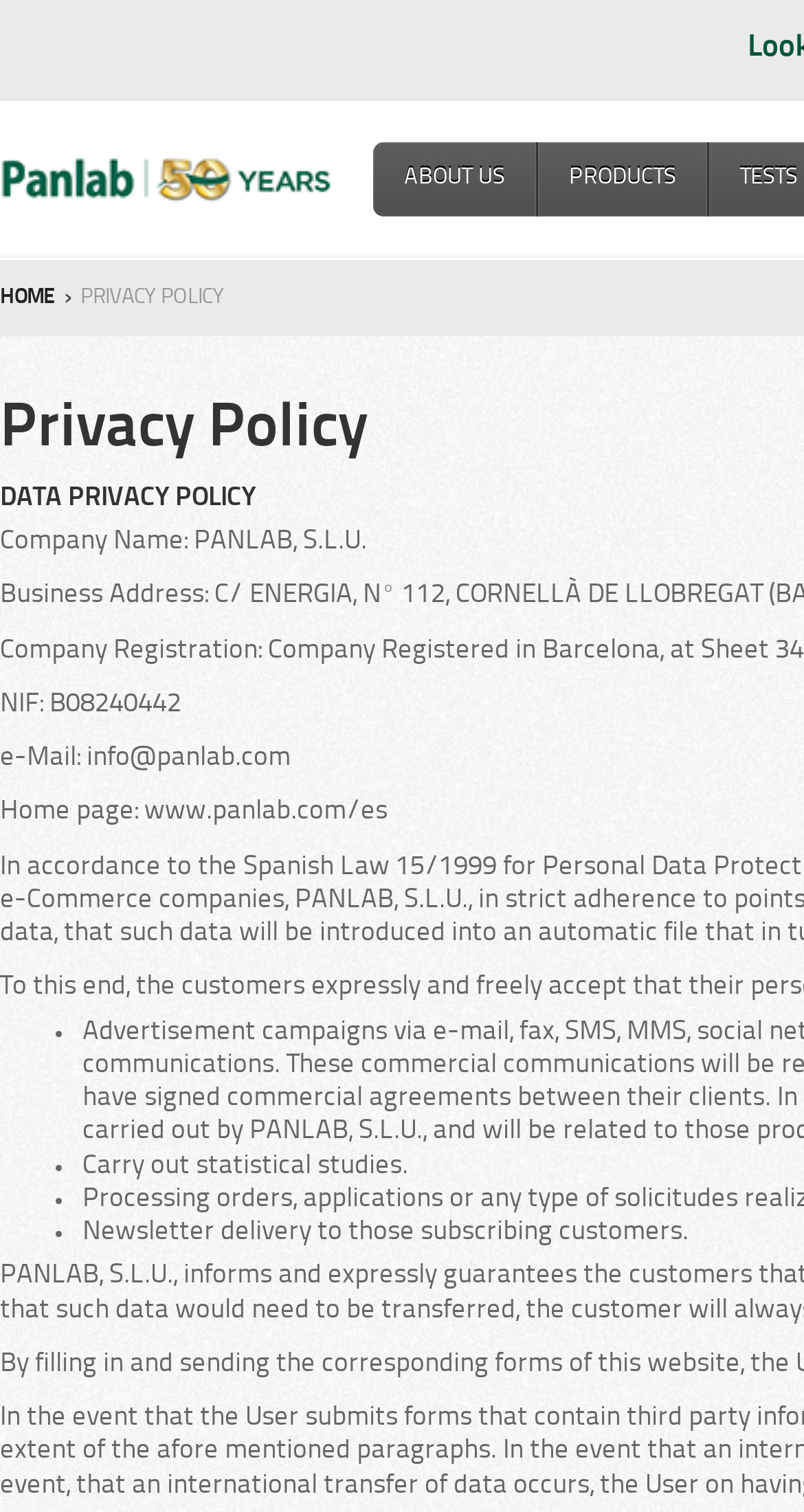What is the email address of the company?
Give a detailed and exhaustive answer to the question.

I found the email address by looking at the link element that says 'info@panlab.com' which is located below the static text element that says 'e-Mail:'.